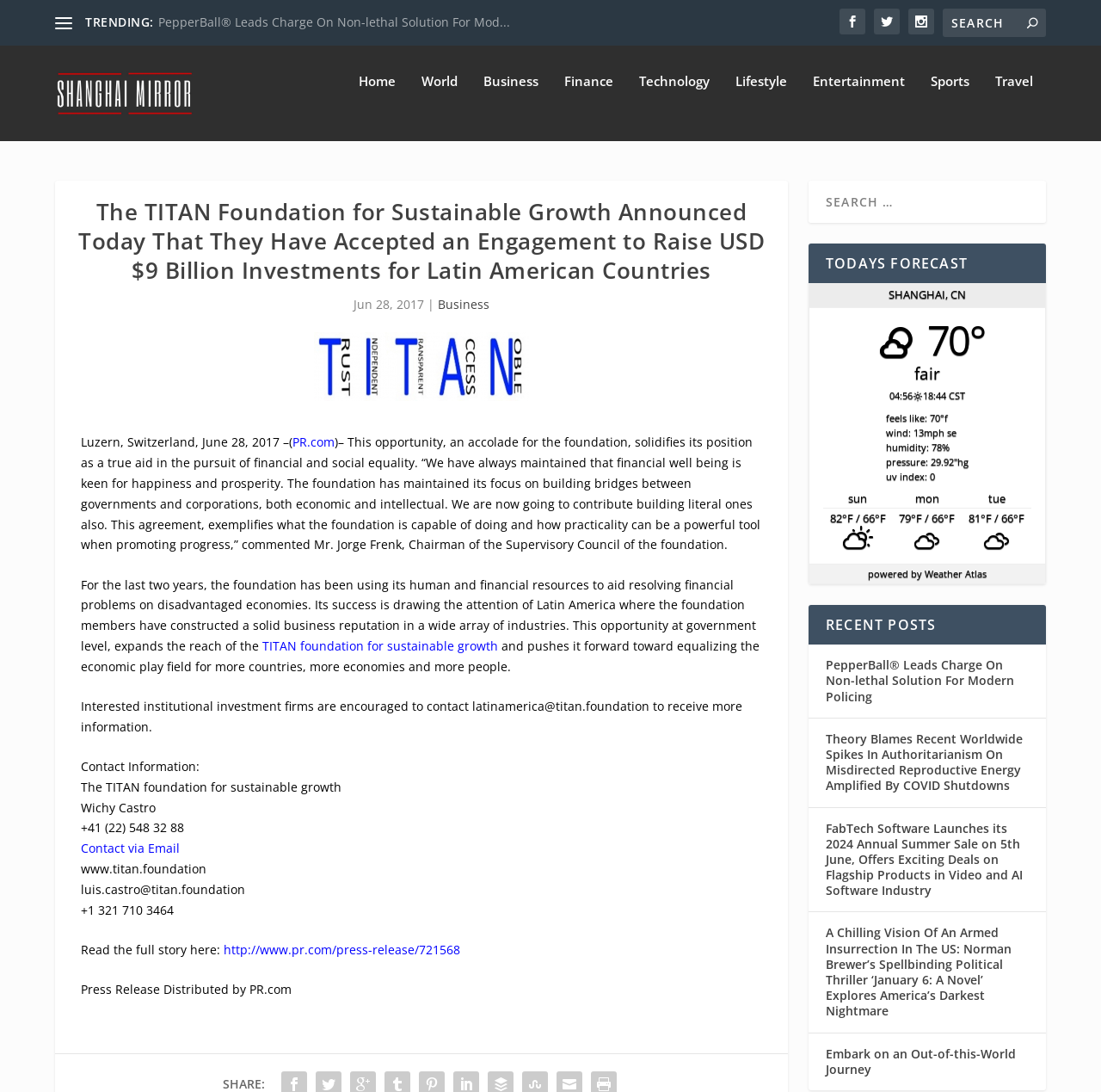Explain the webpage's layout and main content in detail.

The webpage is divided into several sections. At the top, there is a navigation bar with links to "Home", "World", "Business", "Finance", "Technology", "Lifestyle", "Entertainment", "Sports", and "Travel". Below the navigation bar, there is a search bar with a magnifying glass icon.

The main content of the webpage is an article with a heading that announces the TITAN Foundation for Sustainable Growth's engagement to raise $9 billion investments for Latin American countries. The article is accompanied by an image on the left side. The text is divided into paragraphs, with quotes from Mr. Jorge Frenk, Chairman of the Supervisory Council of the foundation. There are also links to "PR.com" and "TITAN foundation for sustainable growth" within the article.

On the right side of the webpage, there is a section with a heading "TODAYS FORECAST" that displays the current weather in Shanghai, China, including the temperature, wind speed, humidity, pressure, and UV index. Below the weather section, there is a table displaying the forecast for the next few days.

At the bottom of the webpage, there are social media links and a "SHARE" button. There is also a link to read the full story on PR.com and a press release distributed by PR.com.